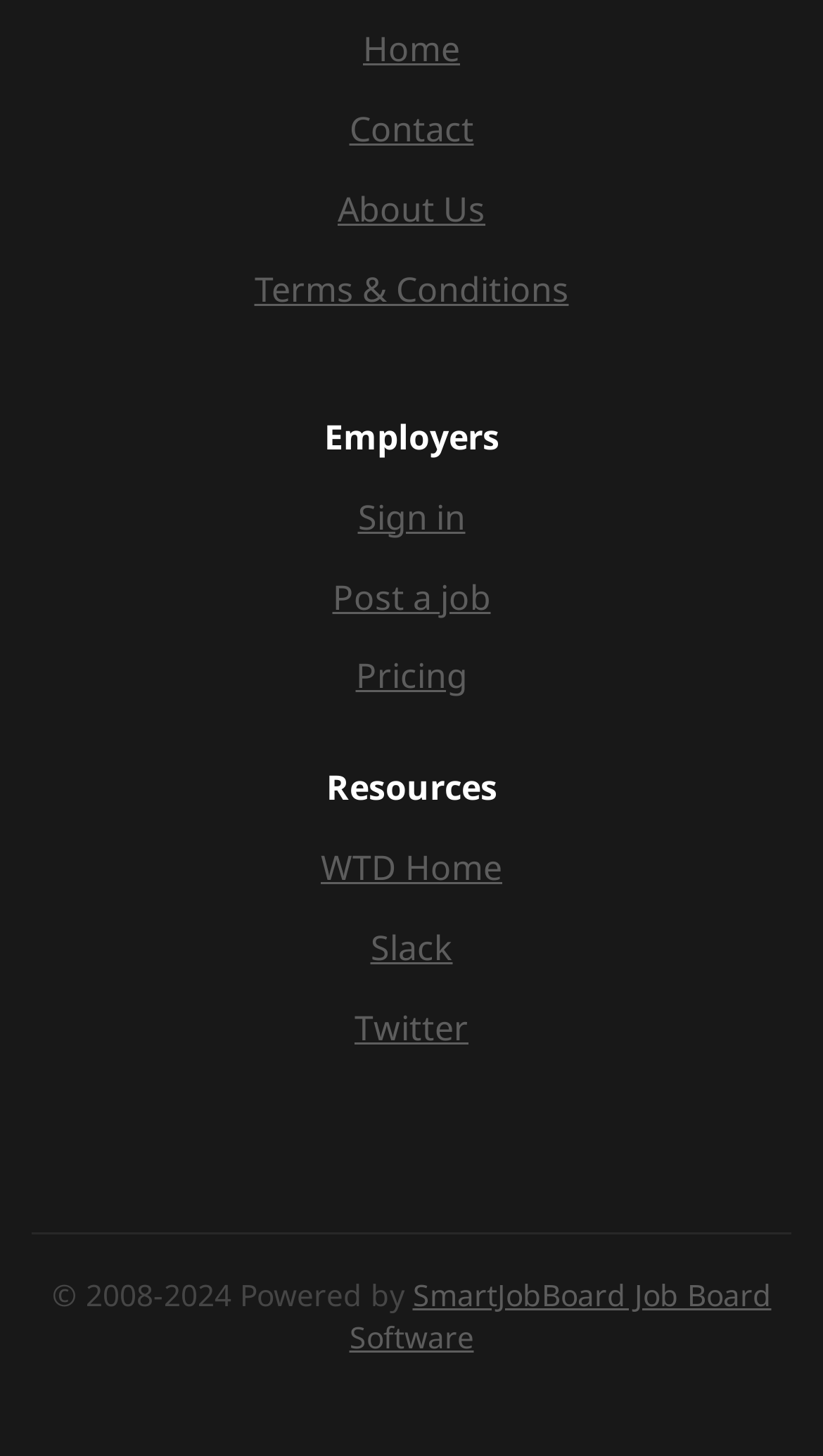What is the text above the 'Post a job' link?
Based on the image, provide a one-word or brief-phrase response.

Employers